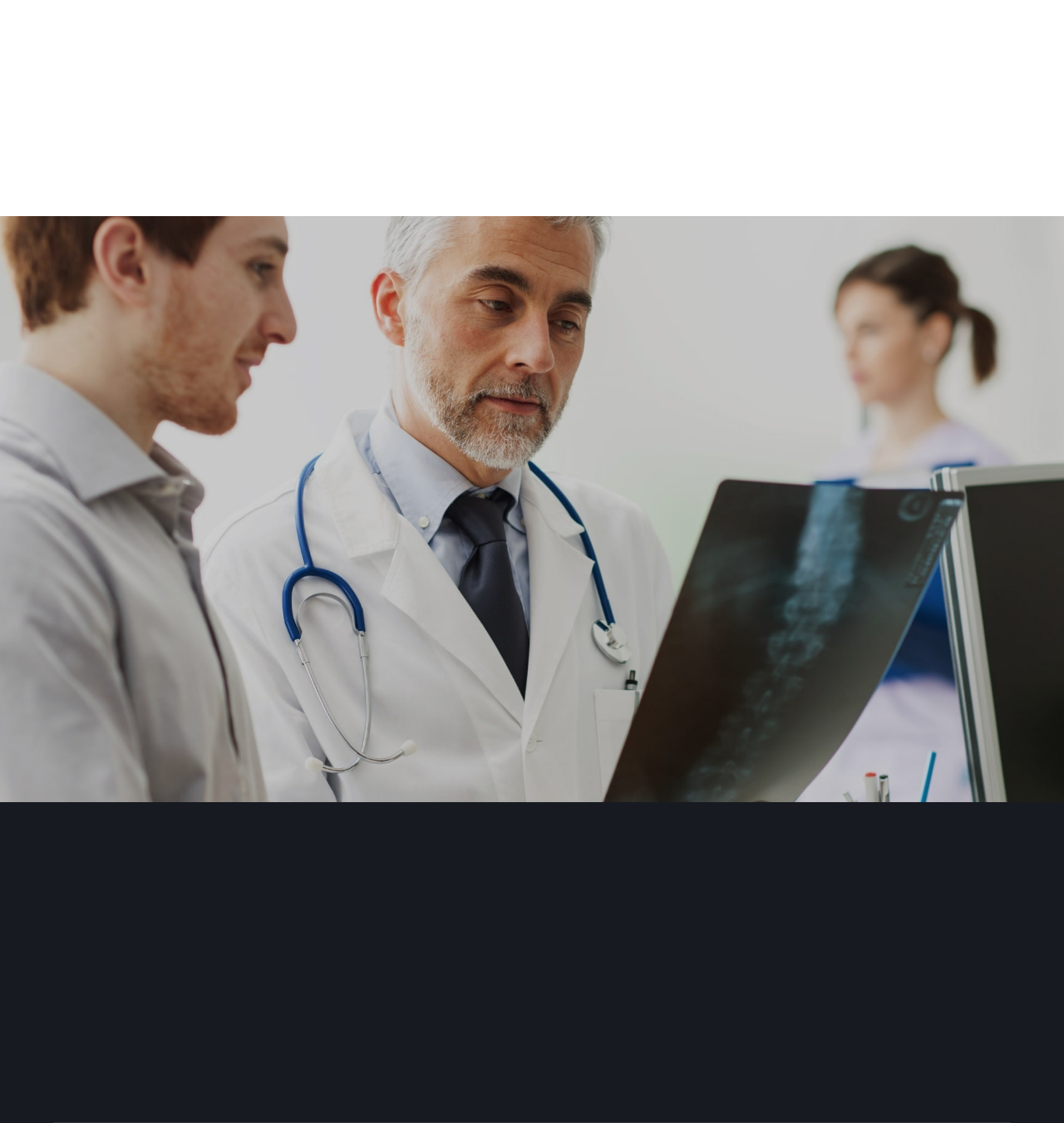Could you locate the bounding box coordinates for the section that should be clicked to accomplish this task: "Send an email to info@email.com".

[0.745, 0.832, 0.842, 0.85]